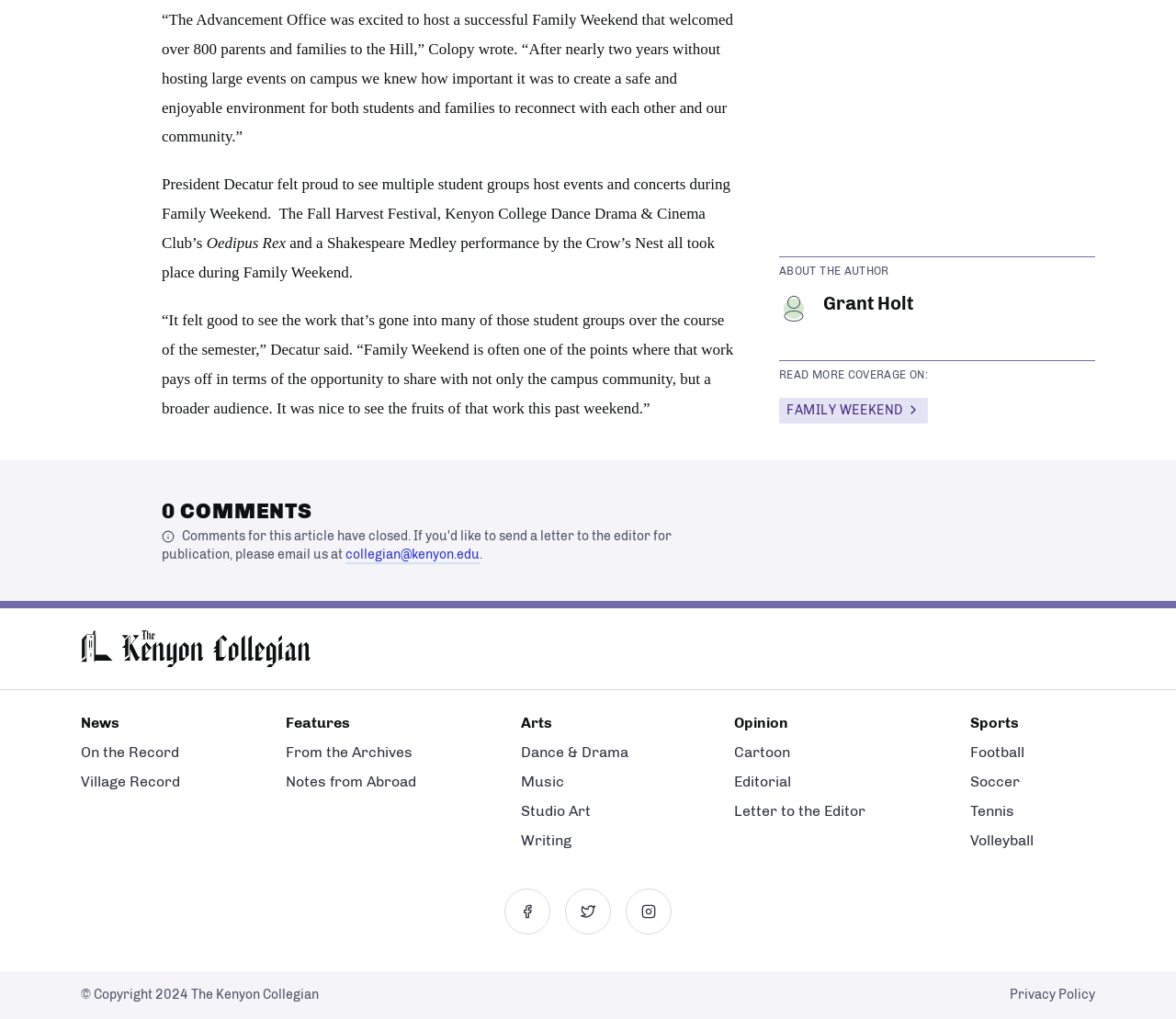Extract the bounding box coordinates for the UI element described as: "Sports".

[0.825, 0.701, 0.867, 0.718]